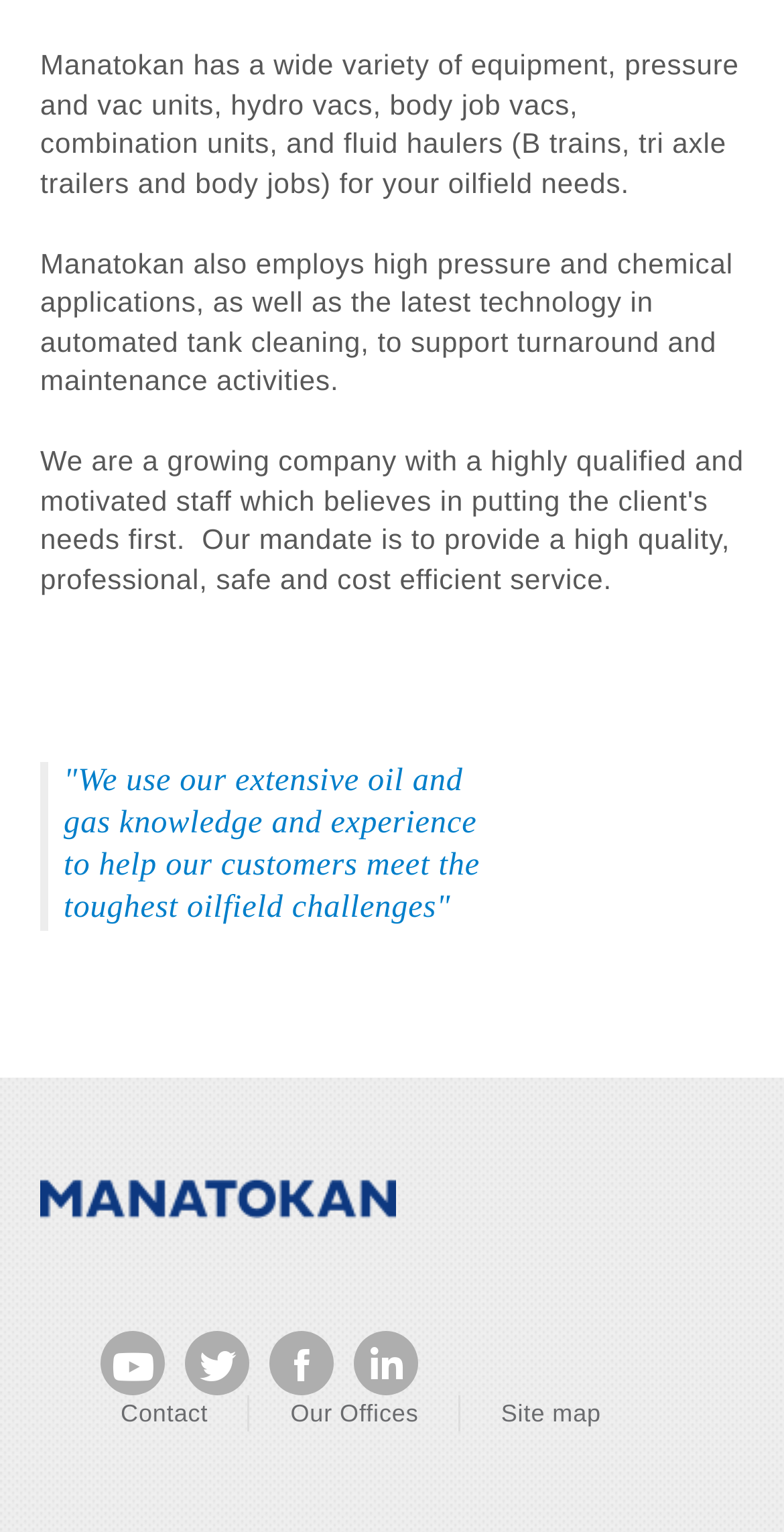Using the provided element description, identify the bounding box coordinates as (top-left x, top-left y, bottom-right x, bottom-right y). Ensure all values are between 0 and 1. Description: Careers

[0.0, 0.129, 1.0, 0.195]